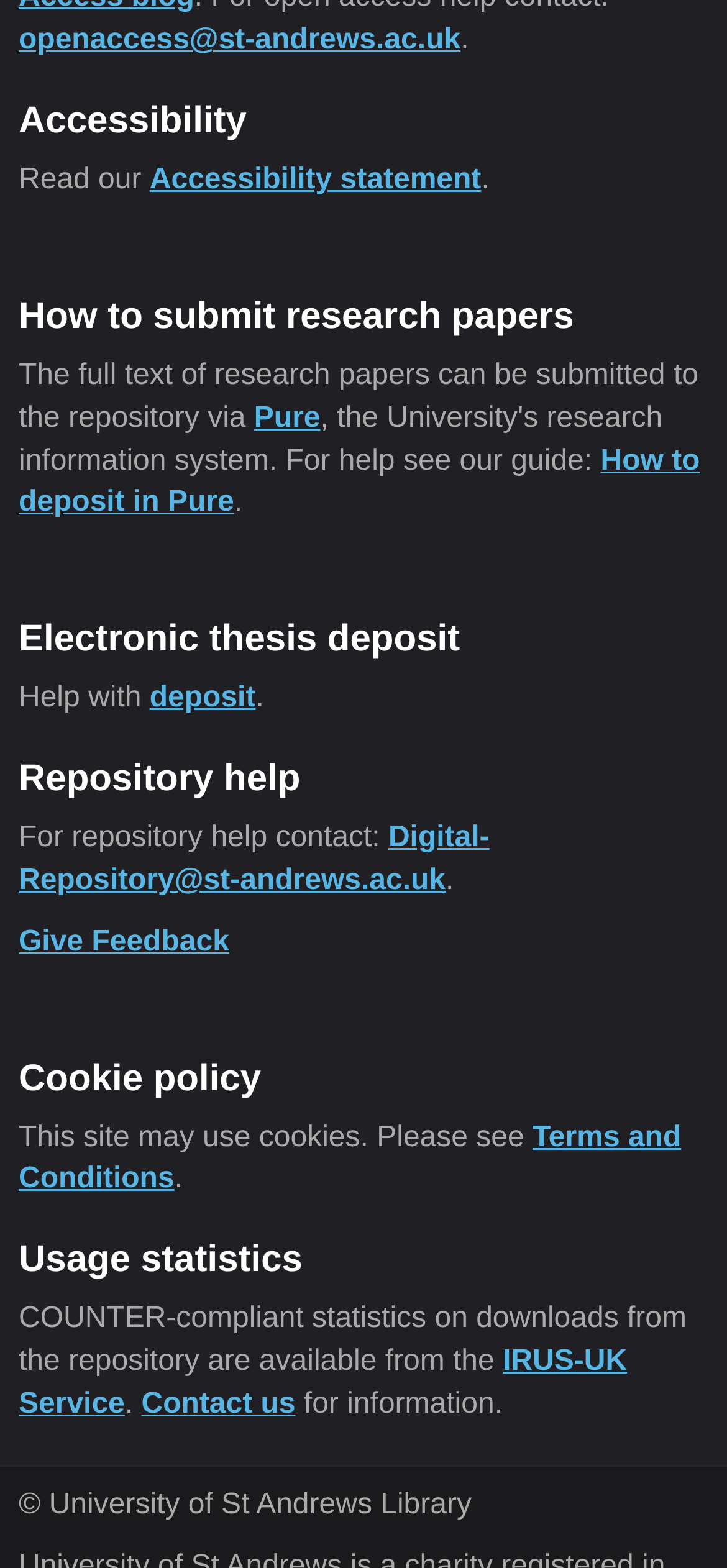Find the bounding box coordinates of the clickable area that will achieve the following instruction: "Give feedback".

[0.026, 0.59, 0.315, 0.611]